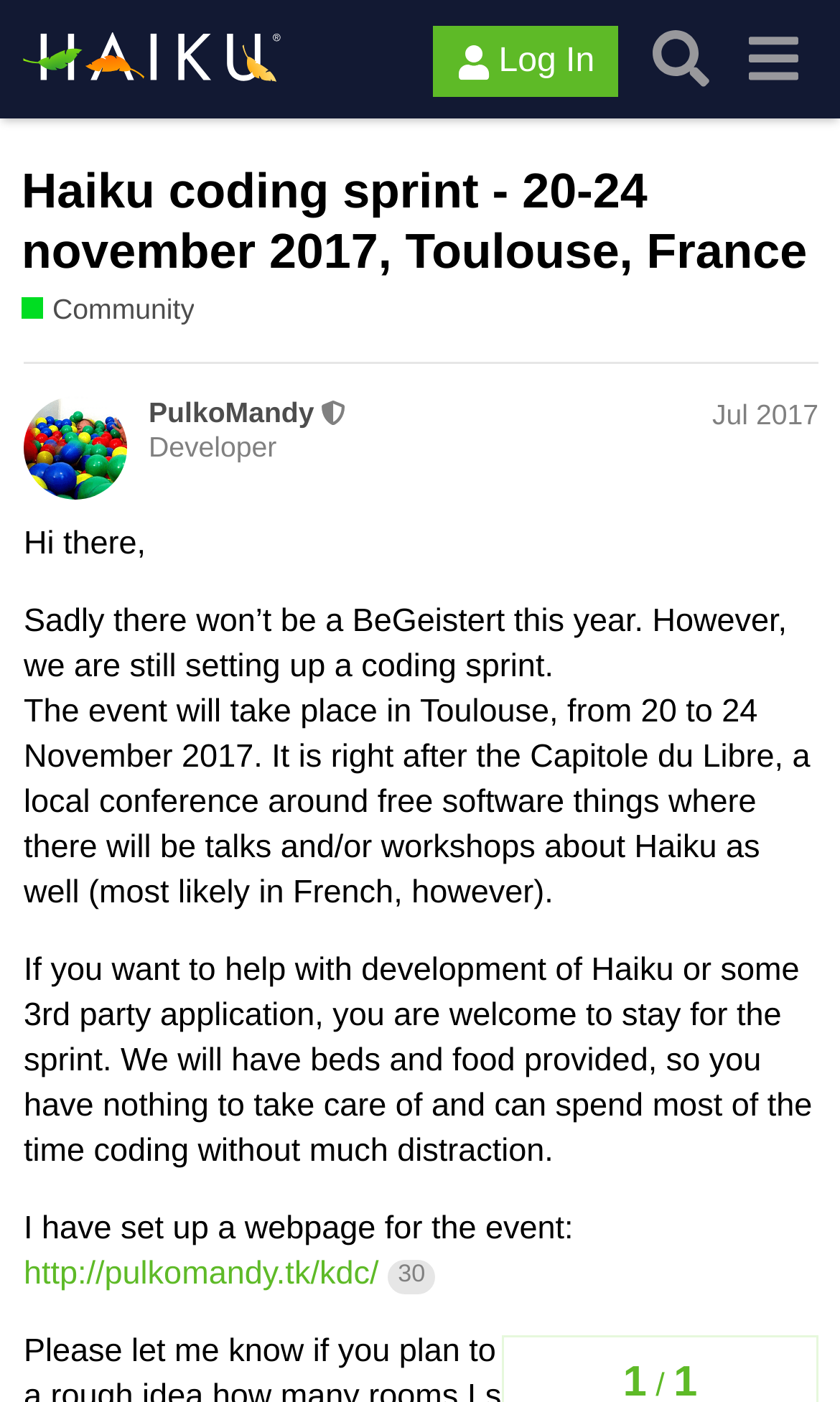Give a one-word or one-phrase response to the question:
How many days will the event last?

5 days